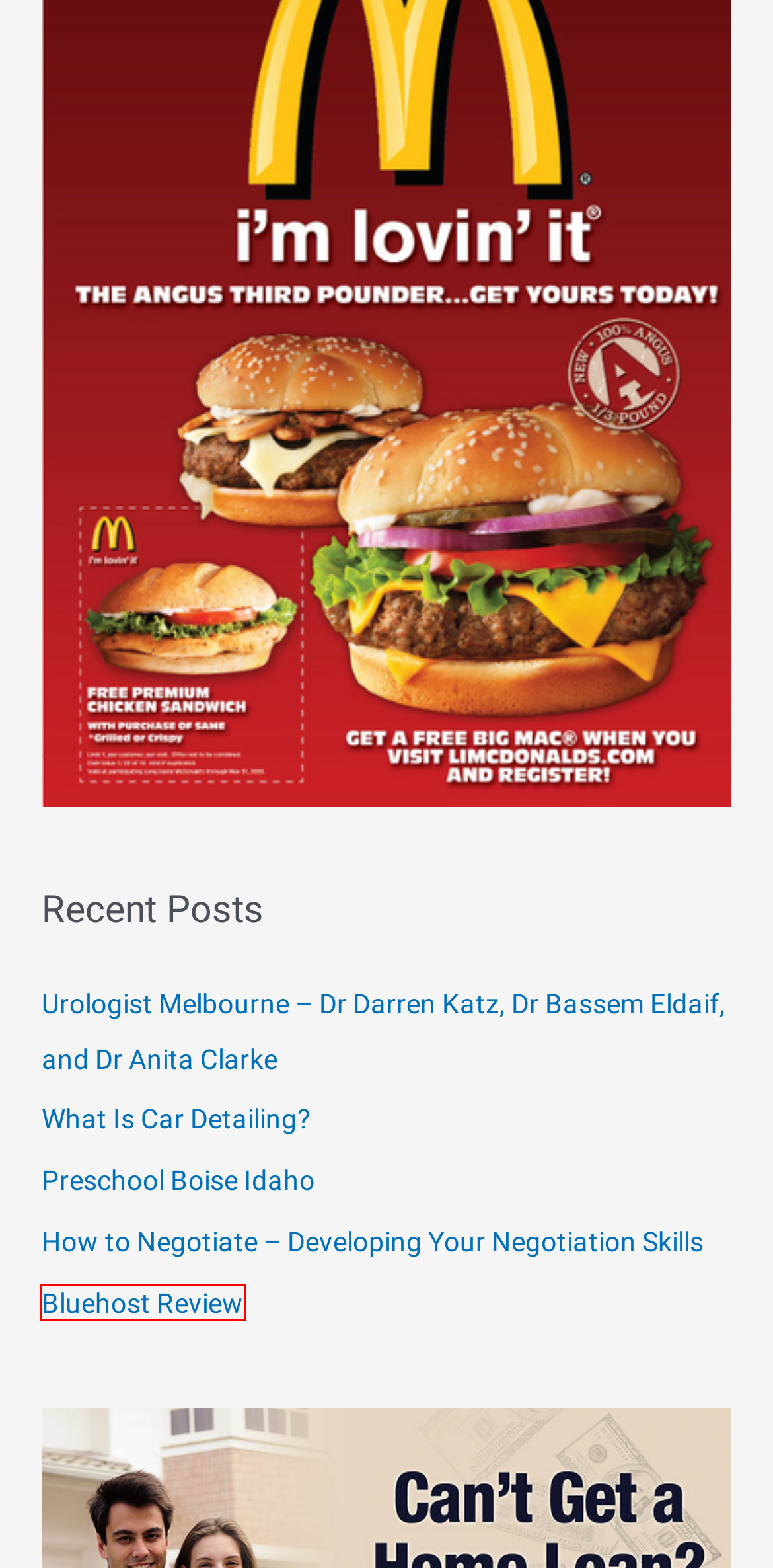You have been given a screenshot of a webpage, where a red bounding box surrounds a UI element. Identify the best matching webpage description for the page that loads after the element in the bounding box is clicked. Options include:
A. Preschool Boise Idaho – AIGE
B. Leather Satchel for Men – AIGE
C. Synapse Xt Review – What You Should Know About the Weight Loss Supplement – AIGE
D. Bluehost Review – AIGE
E. Medications Canada Profile, FREE Rx coupons, Prices & Reviews
F. Urologist Melbourne – Dr Darren Katz, Dr Bassem Eldaif, and Dr Anita Clarke – AIGE
G. What Is Car Detailing? – AIGE
H. How to Negotiate – Developing Your Negotiation Skills – AIGE

D